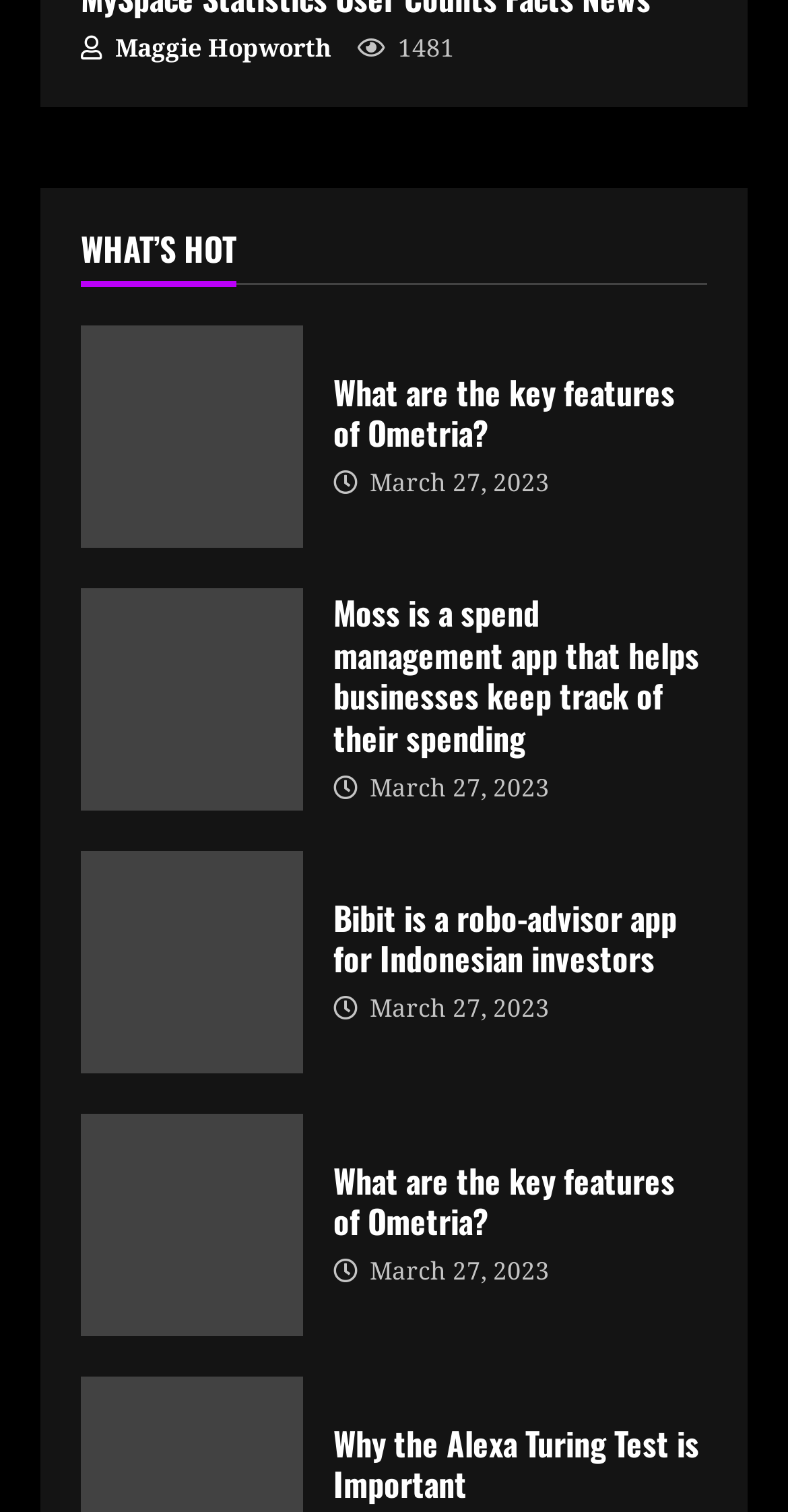Provide the bounding box coordinates for the specified HTML element described in this description: "1481". The coordinates should be four float numbers ranging from 0 to 1, in the format [left, top, right, bottom].

[0.454, 0.02, 0.577, 0.042]